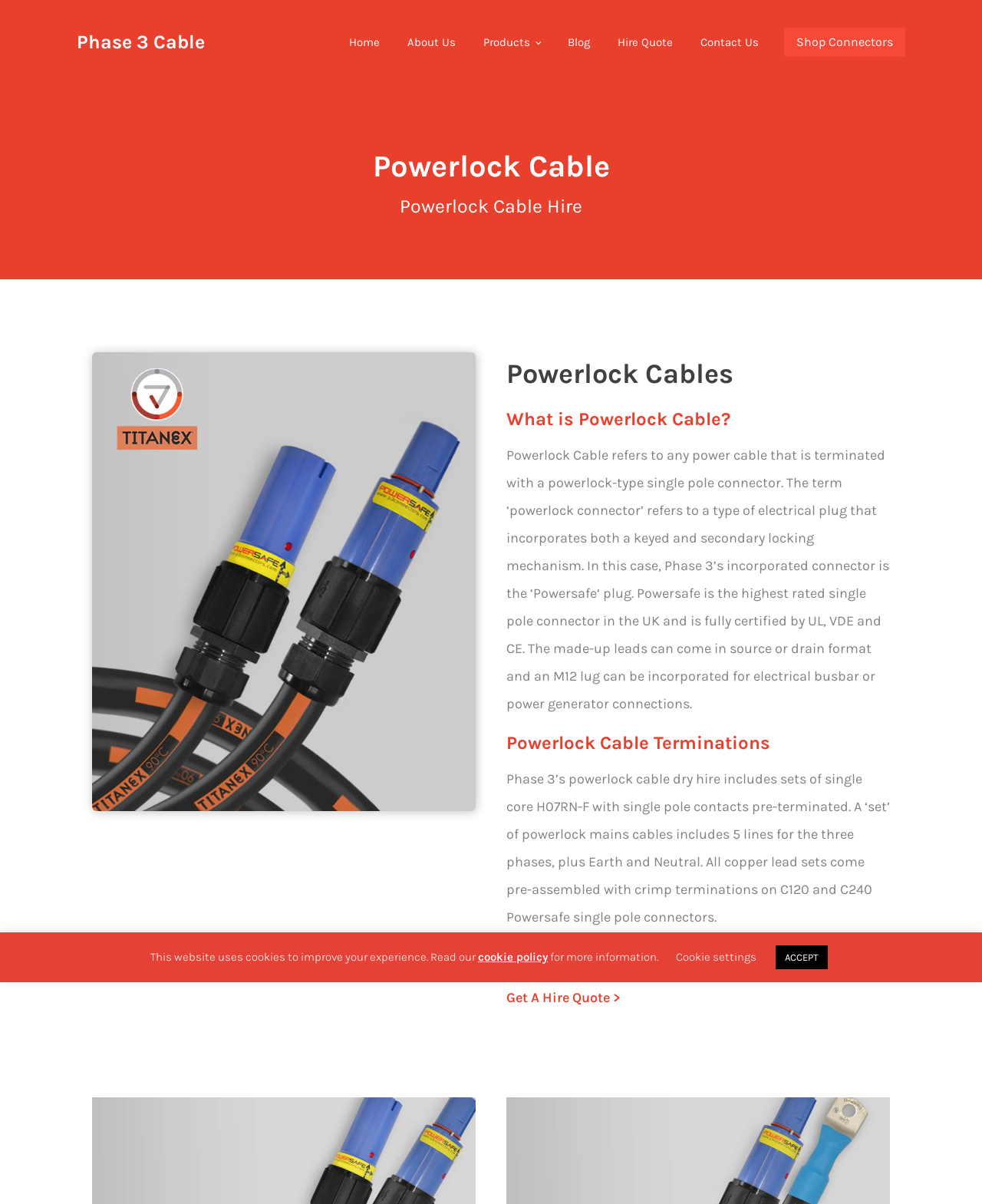How many lines are included in a set of powerlock mains cables? Based on the image, give a response in one word or a short phrase.

5 lines